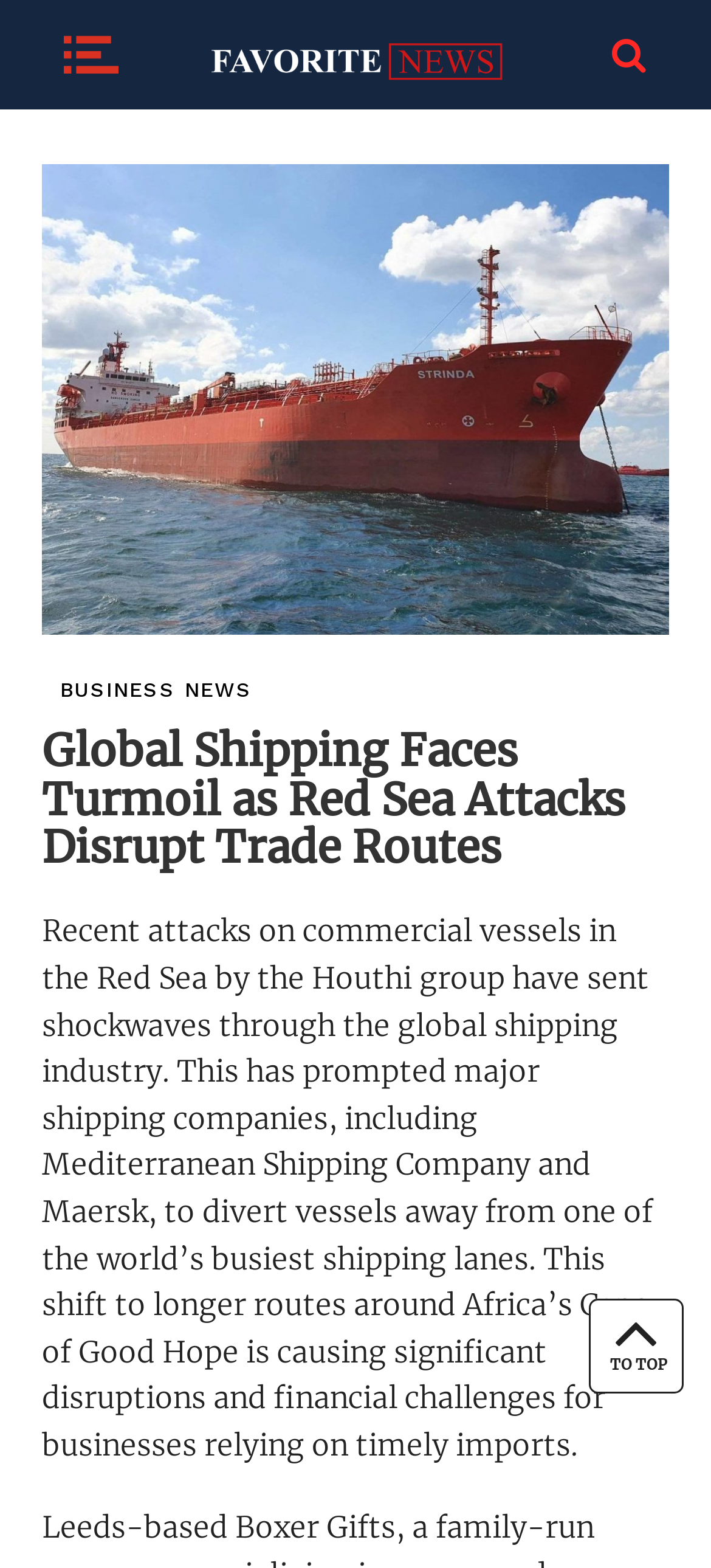Offer a comprehensive description of the webpage’s content and structure.

The webpage appears to be a news article about the impact of recent attacks on commercial vessels in the Red Sea on the global shipping industry. At the top-left corner, there is a small image, likely a logo or icon. Next to it, there is a link to "Favorite News" with a corresponding image. 

Below these elements, there is a large image that spans almost the entire width of the page, taking up about a third of the page's height. Above this image, there is a header section with a heading that reads "BUSINESS NEWS". 

Immediately below the header, there is a main heading that summarizes the article's content: "Global Shipping Faces Turmoil as Red Sea Attacks Disrupt Trade Routes". 

The main article text is positioned below the main heading, occupying a significant portion of the page. The text describes how the attacks have prompted major shipping companies to divert vessels away from the Red Sea, causing significant disruptions and financial challenges for businesses relying on timely imports.

At the bottom-right corner of the page, there is a "TO TOP" button, likely allowing users to quickly scroll back to the top of the page.